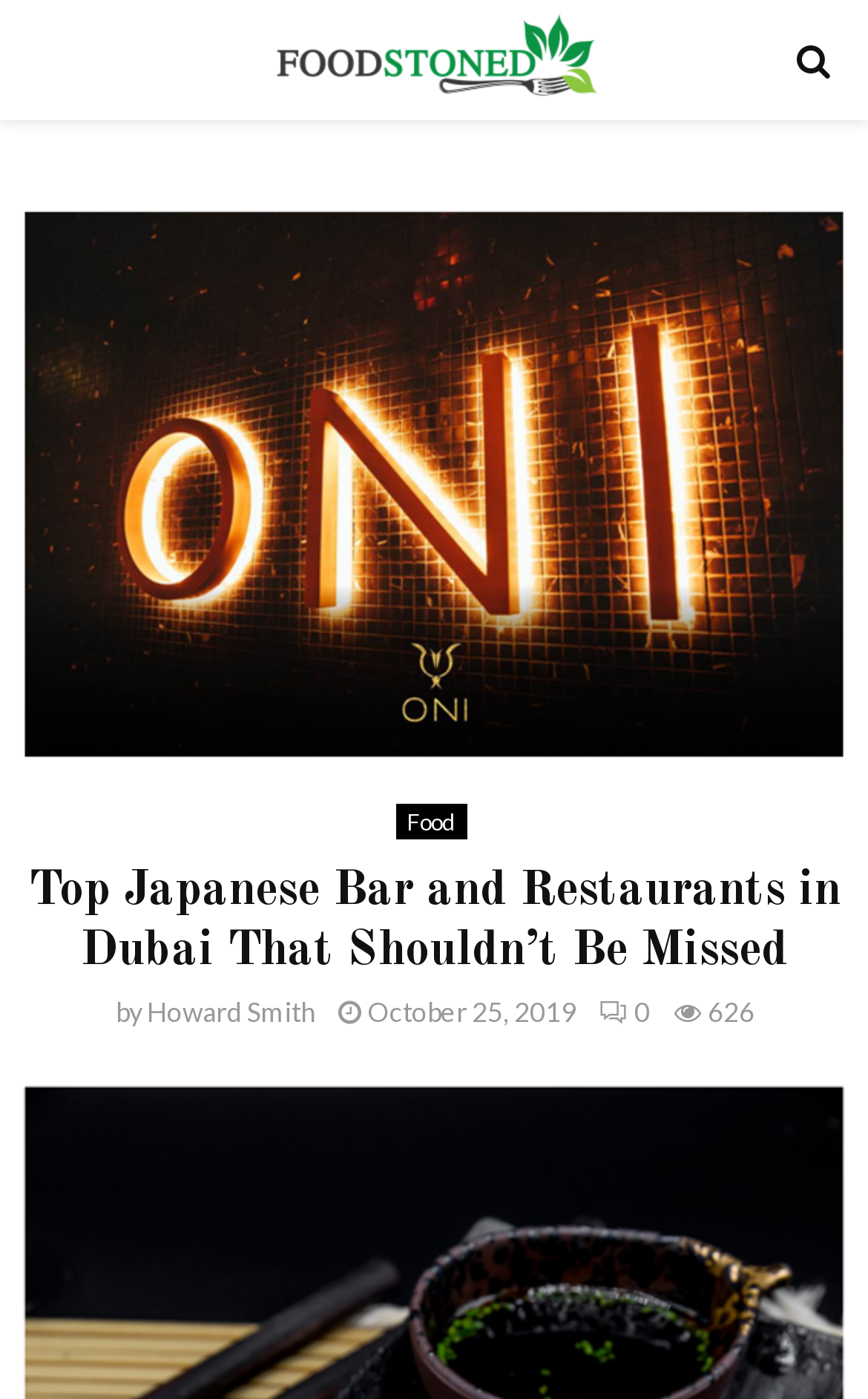Find the UI element described as: "Primary Menu" and predict its bounding box coordinates. Ensure the coordinates are four float numbers between 0 and 1, [left, top, right, bottom].

[0.0, 0.0, 0.138, 0.086]